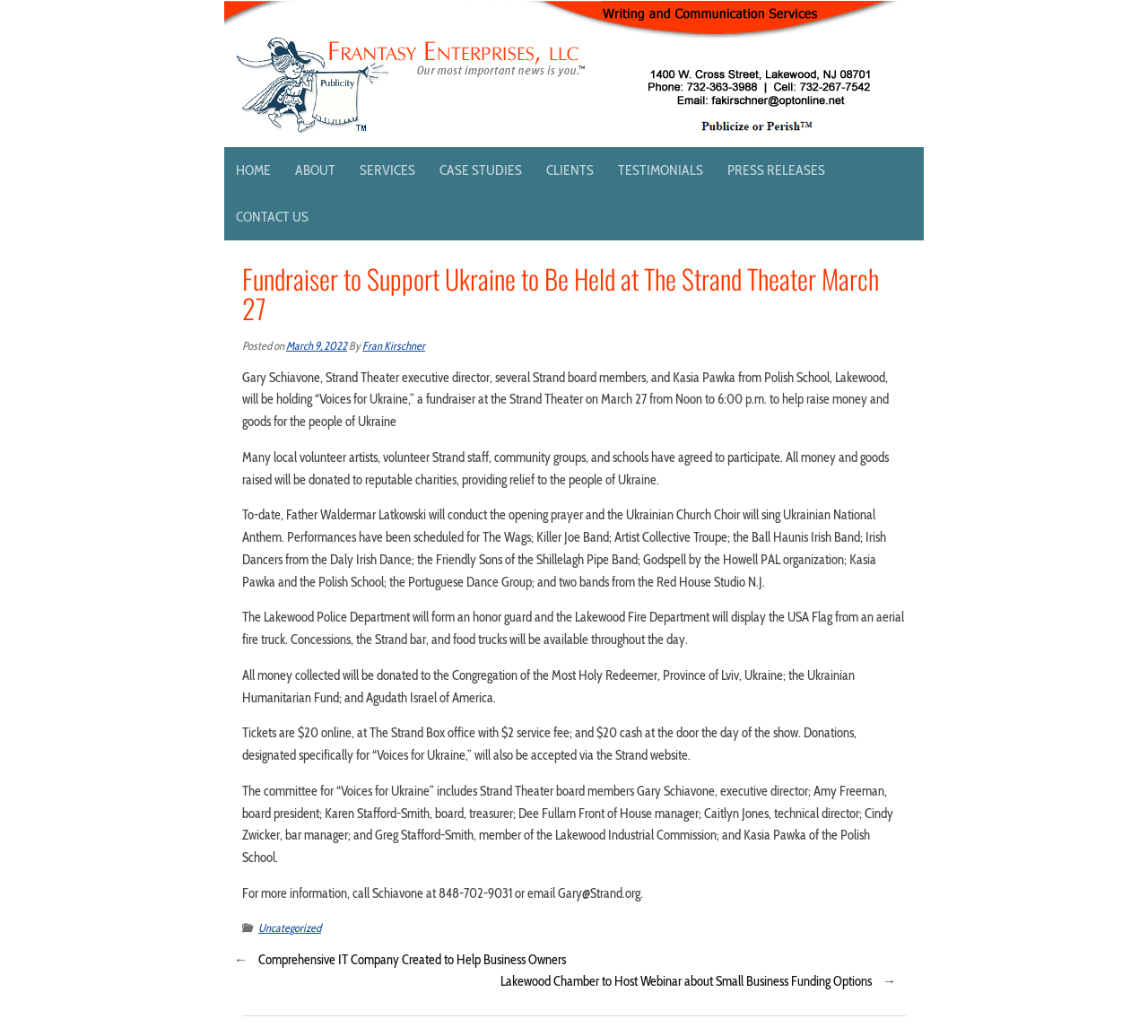Using the element description: "Press Releases", determine the bounding box coordinates. The coordinates should be in the format [left, top, right, bottom], with values between 0 and 1.

[0.623, 0.142, 0.729, 0.187]